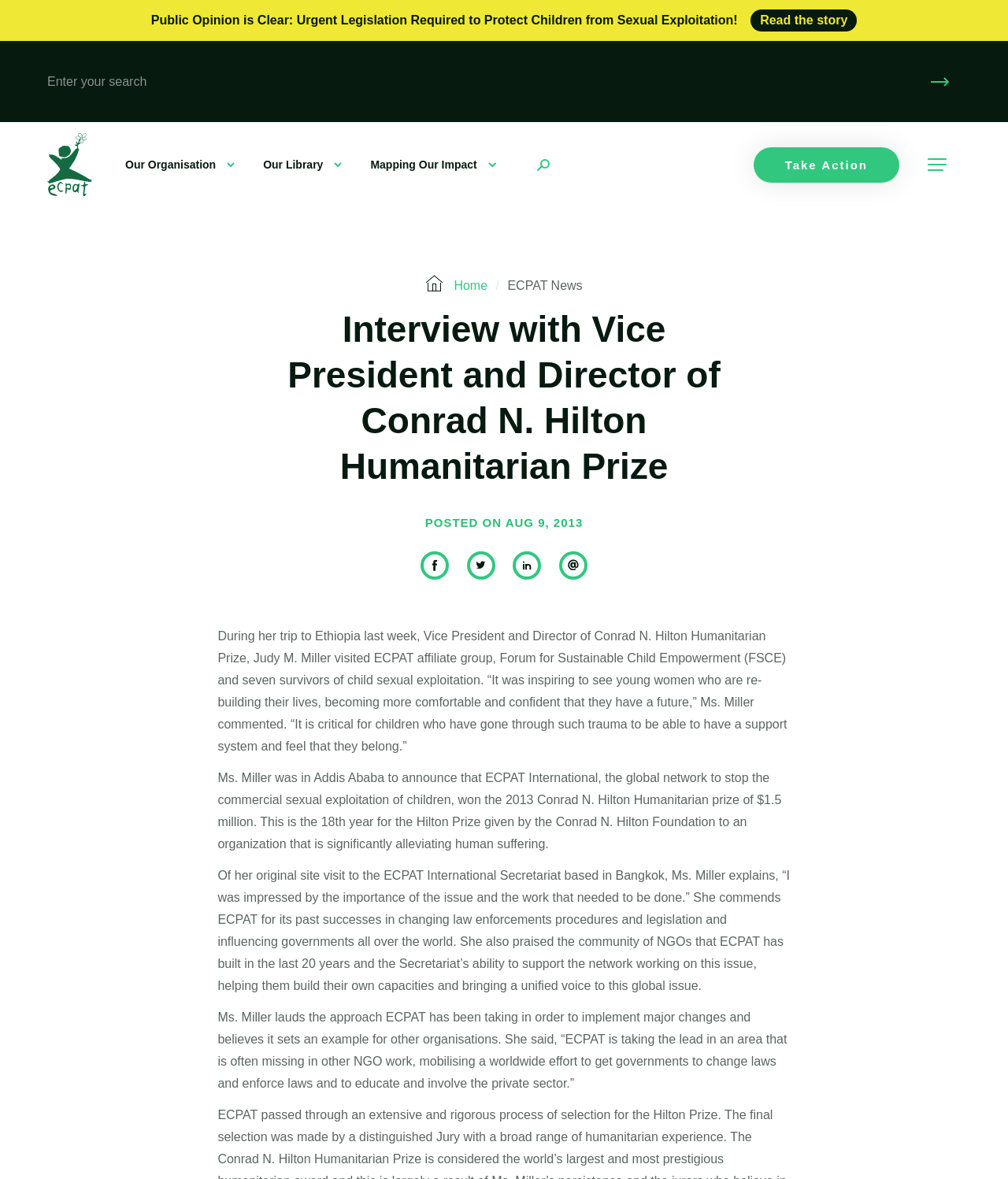Identify the bounding box coordinates of the part that should be clicked to carry out this instruction: "Search for something".

[0.047, 0.051, 0.912, 0.088]